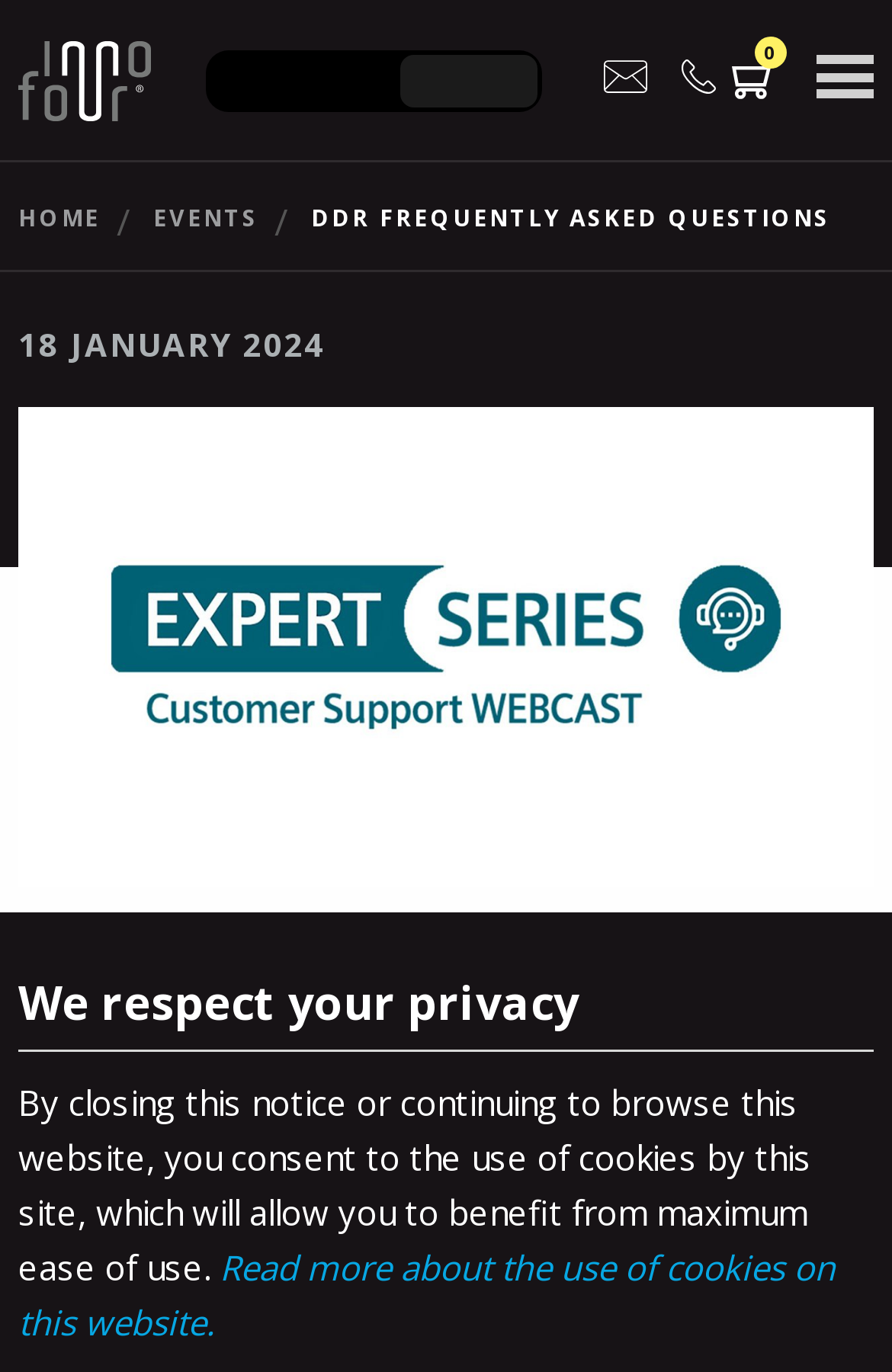Give a concise answer using one word or a phrase to the following question:
What is the topic of the webinar?

DDR Frequently Asked Questions